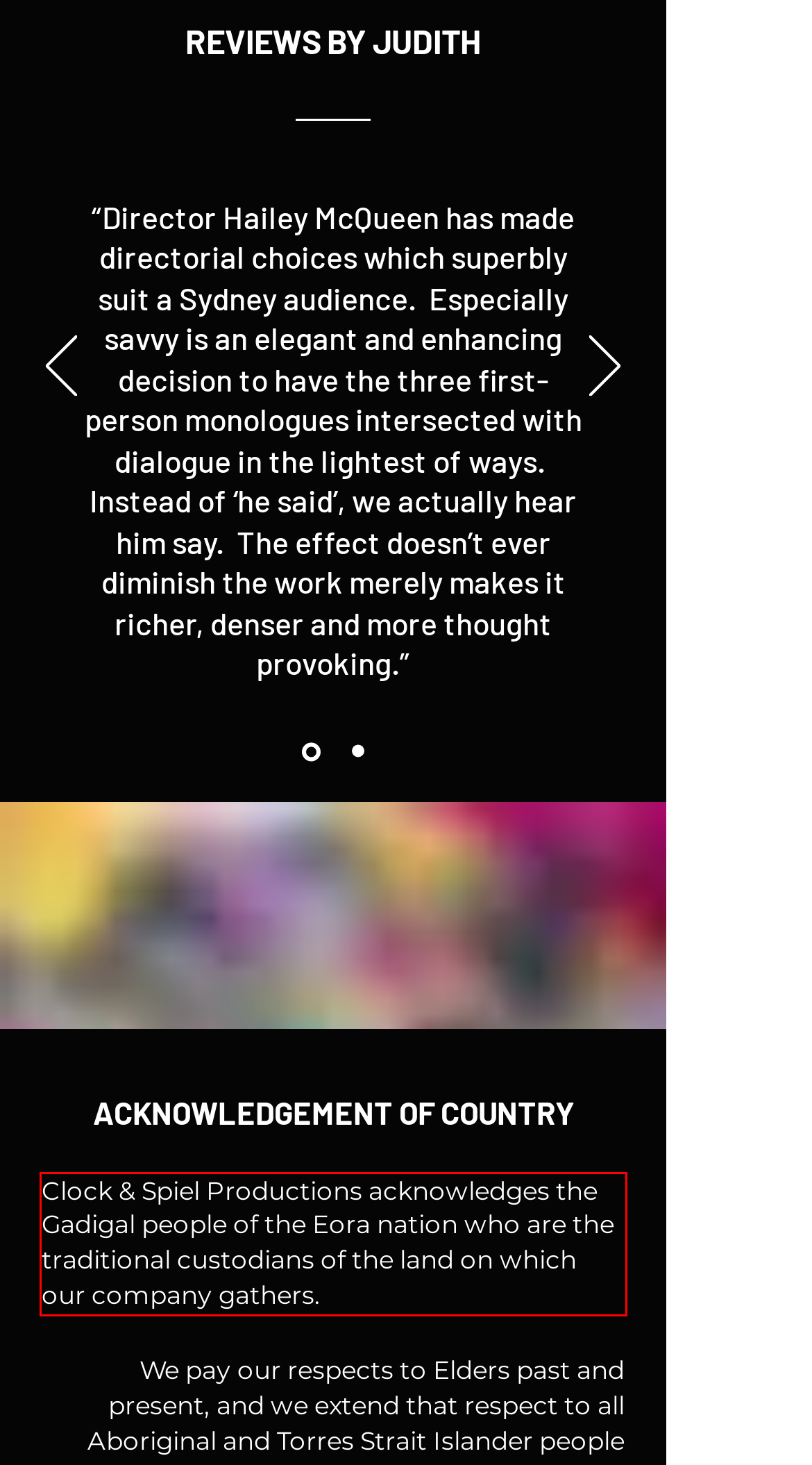Using the provided webpage screenshot, identify and read the text within the red rectangle bounding box.

Clock & Spiel Productions acknowledges the Gadigal people of the Eora nation who are the traditional custodians of the land on which our company gathers.